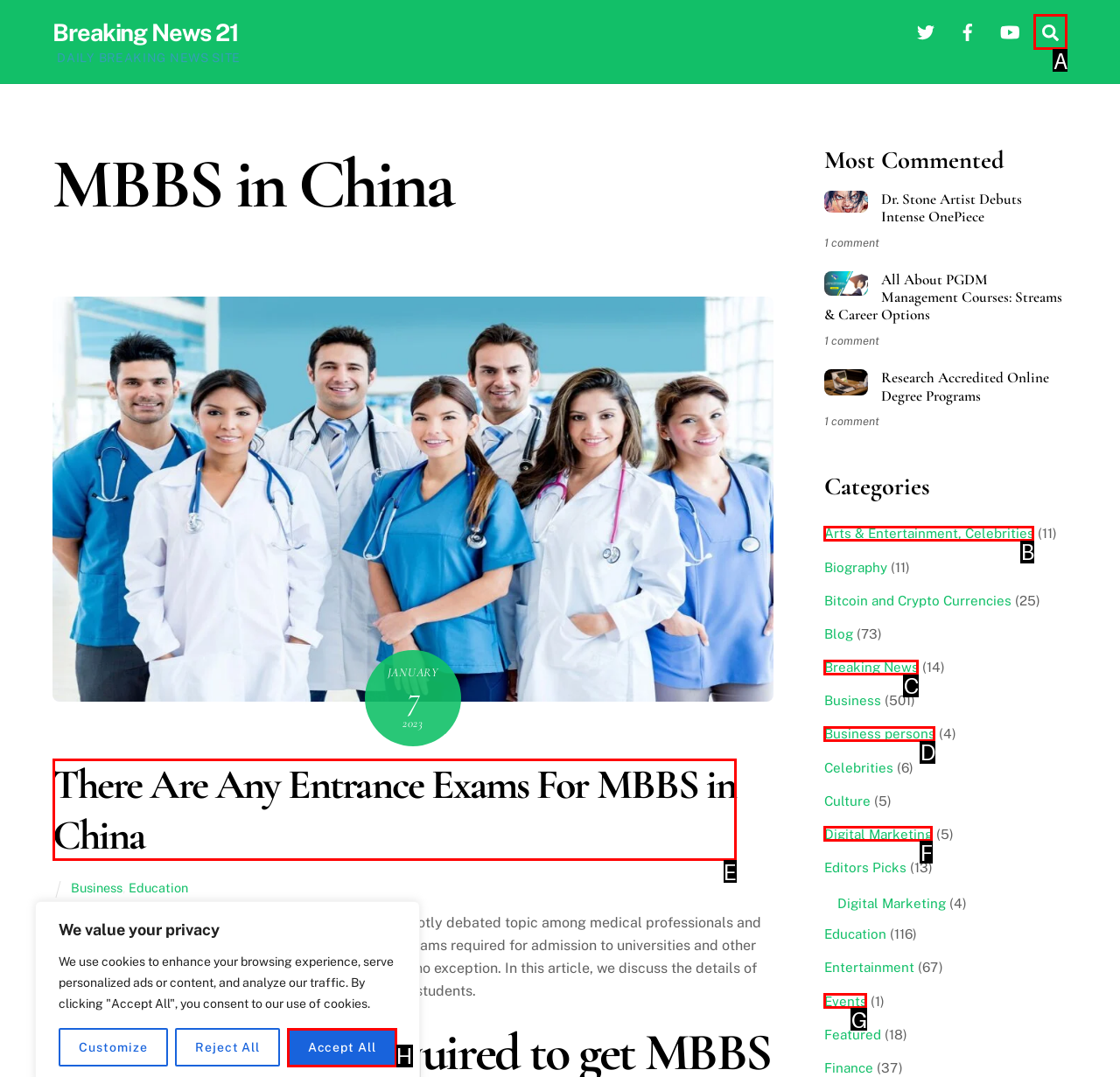From the given options, indicate the letter that corresponds to the action needed to complete this task: Search for something. Respond with only the letter.

A